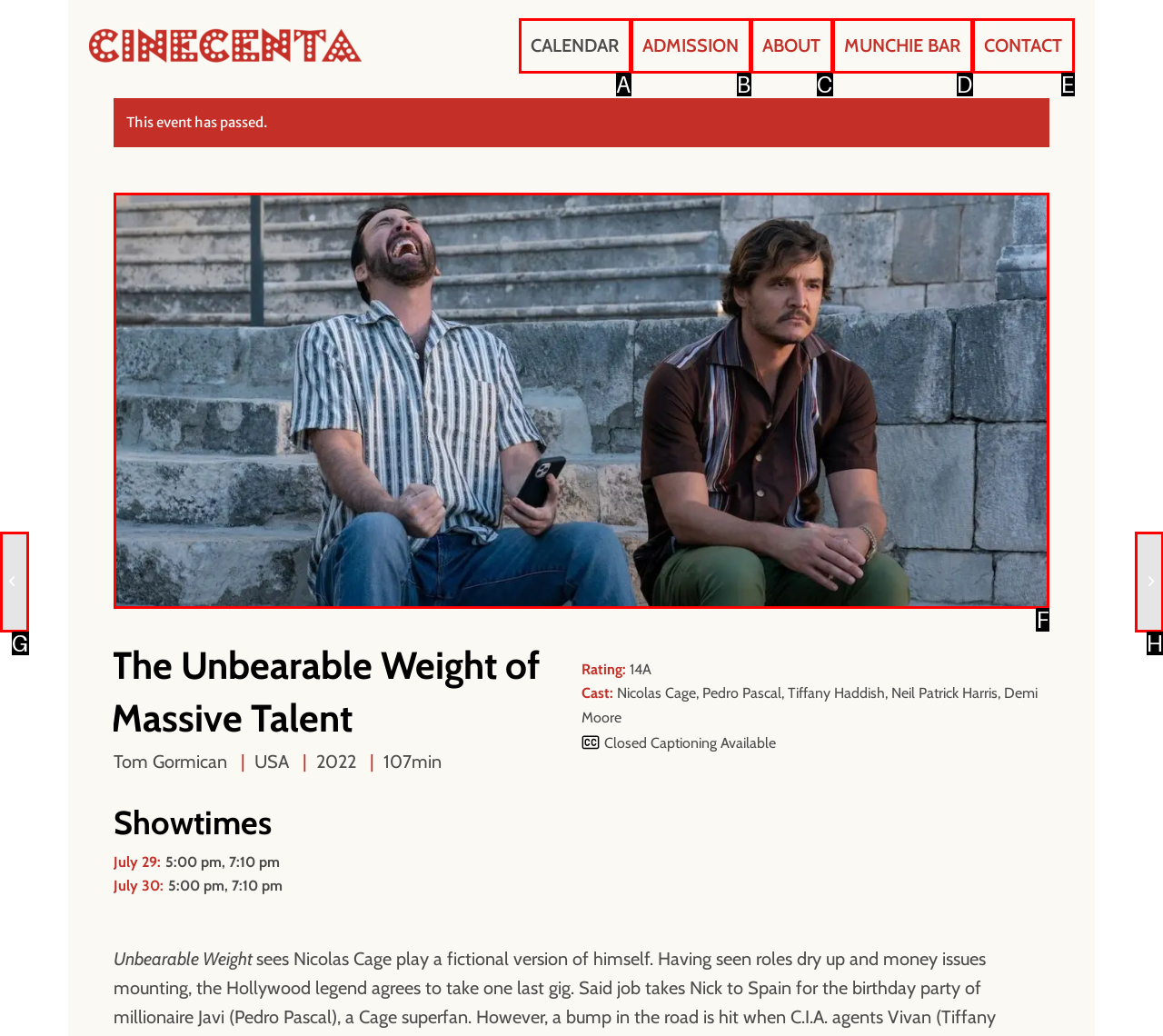Choose the letter that corresponds to the correct button to accomplish the task: View movie details
Reply with the letter of the correct selection only.

F